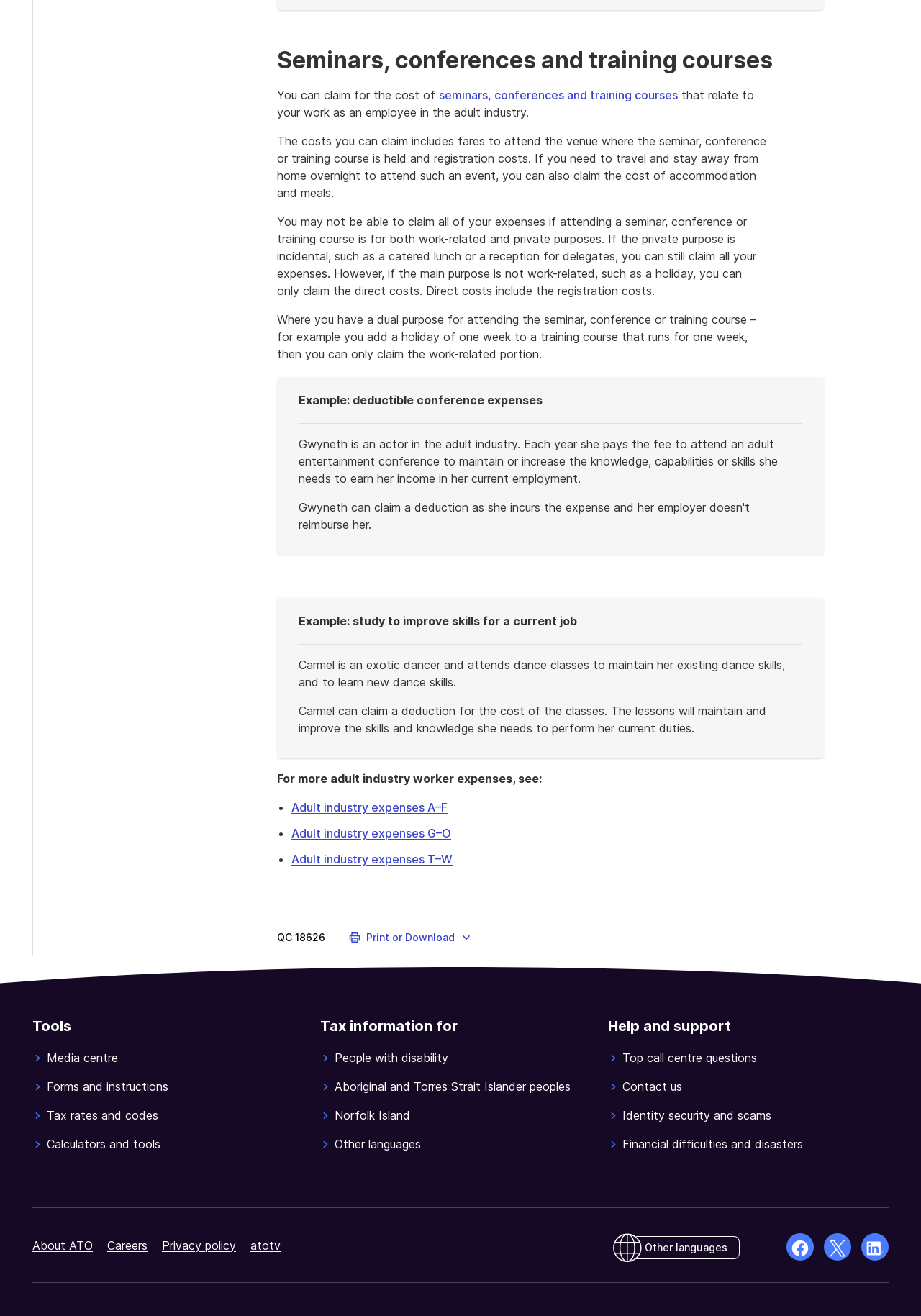What is the topic of the example provided under 'Example: study to improve skills for a current job'?
Using the image as a reference, answer with just one word or a short phrase.

Dance classes